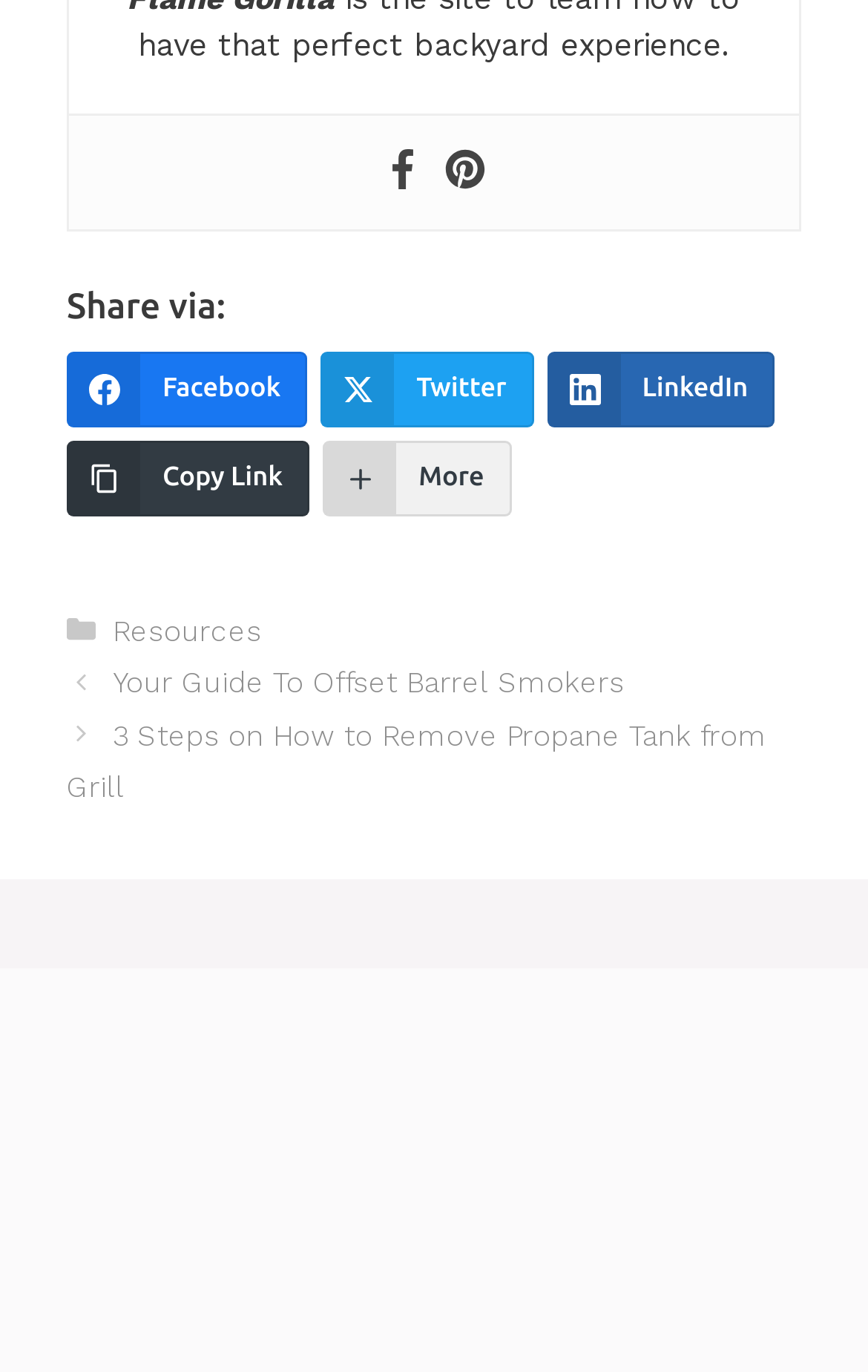Can you specify the bounding box coordinates of the area that needs to be clicked to fulfill the following instruction: "Go to 'Resources' page"?

[0.13, 0.448, 0.302, 0.472]